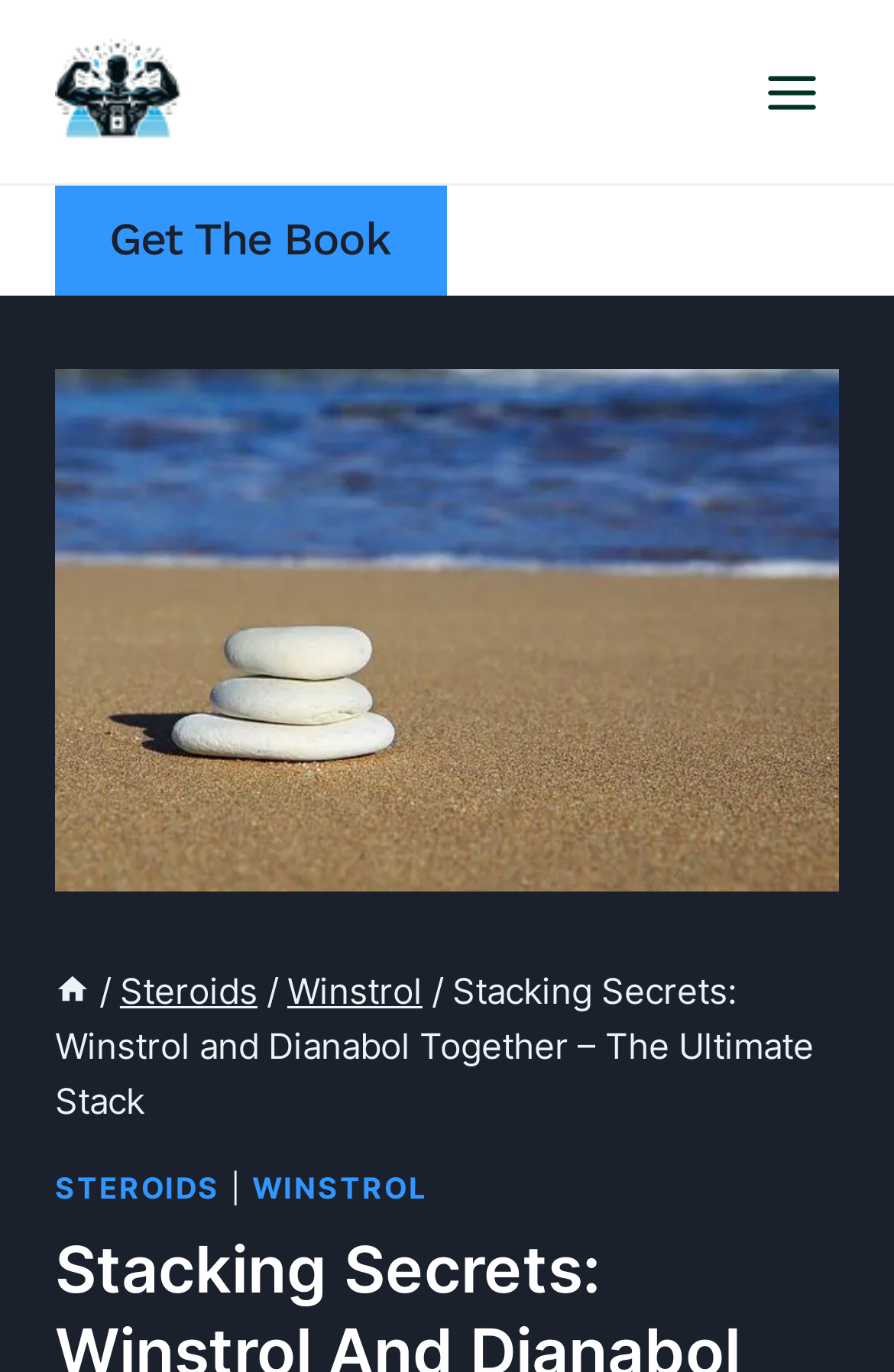Specify the bounding box coordinates of the area that needs to be clicked to achieve the following instruction: "Visit the 'Home' page".

[0.062, 0.706, 0.101, 0.737]